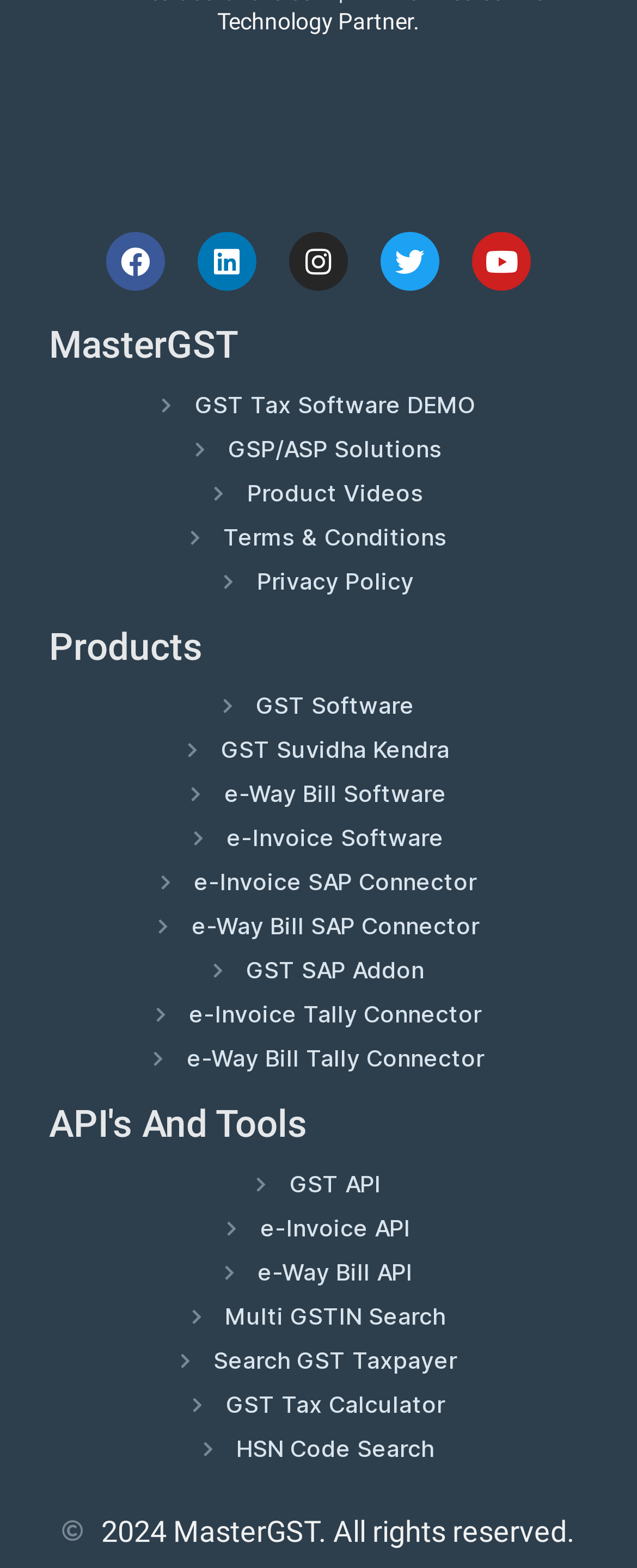What is the social media platform with the Instagram icon?
From the screenshot, supply a one-word or short-phrase answer.

Instagram